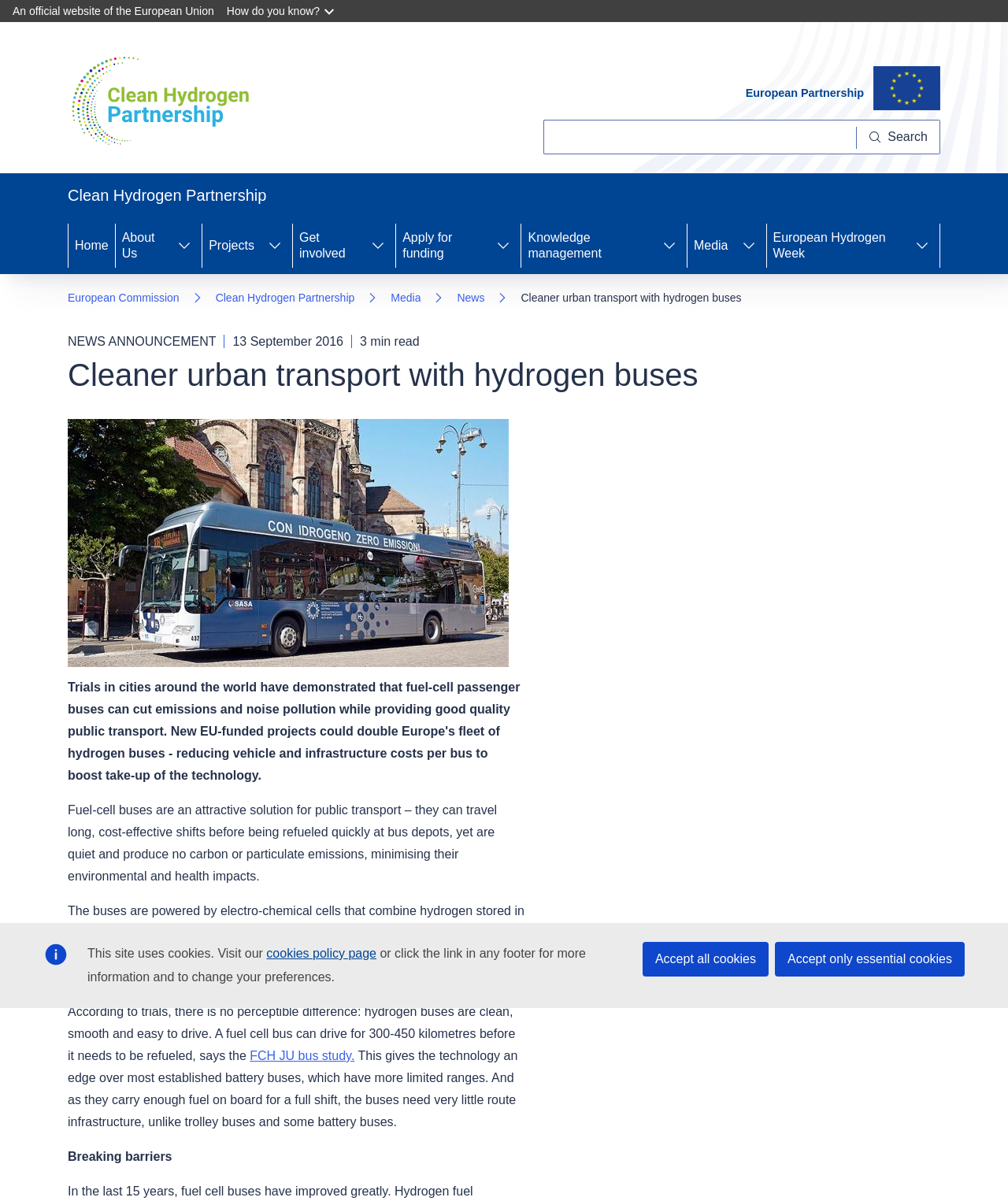Identify the bounding box coordinates of the area you need to click to perform the following instruction: "Search for something".

[0.539, 0.1, 0.933, 0.129]